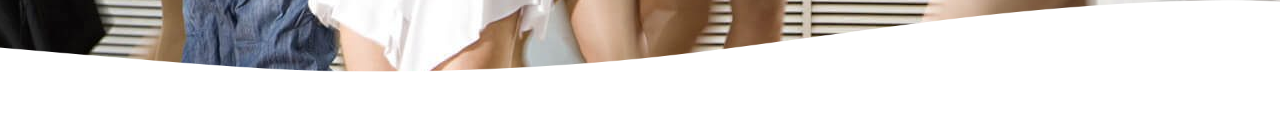By analyzing the image, answer the following question with a detailed response: What is the mood conveyed by the image?

The softness of the attire, the elegance of the individuals, and the structured background all contribute to a sense of serenity and grace, which is reinforced by the theme of dance and health.